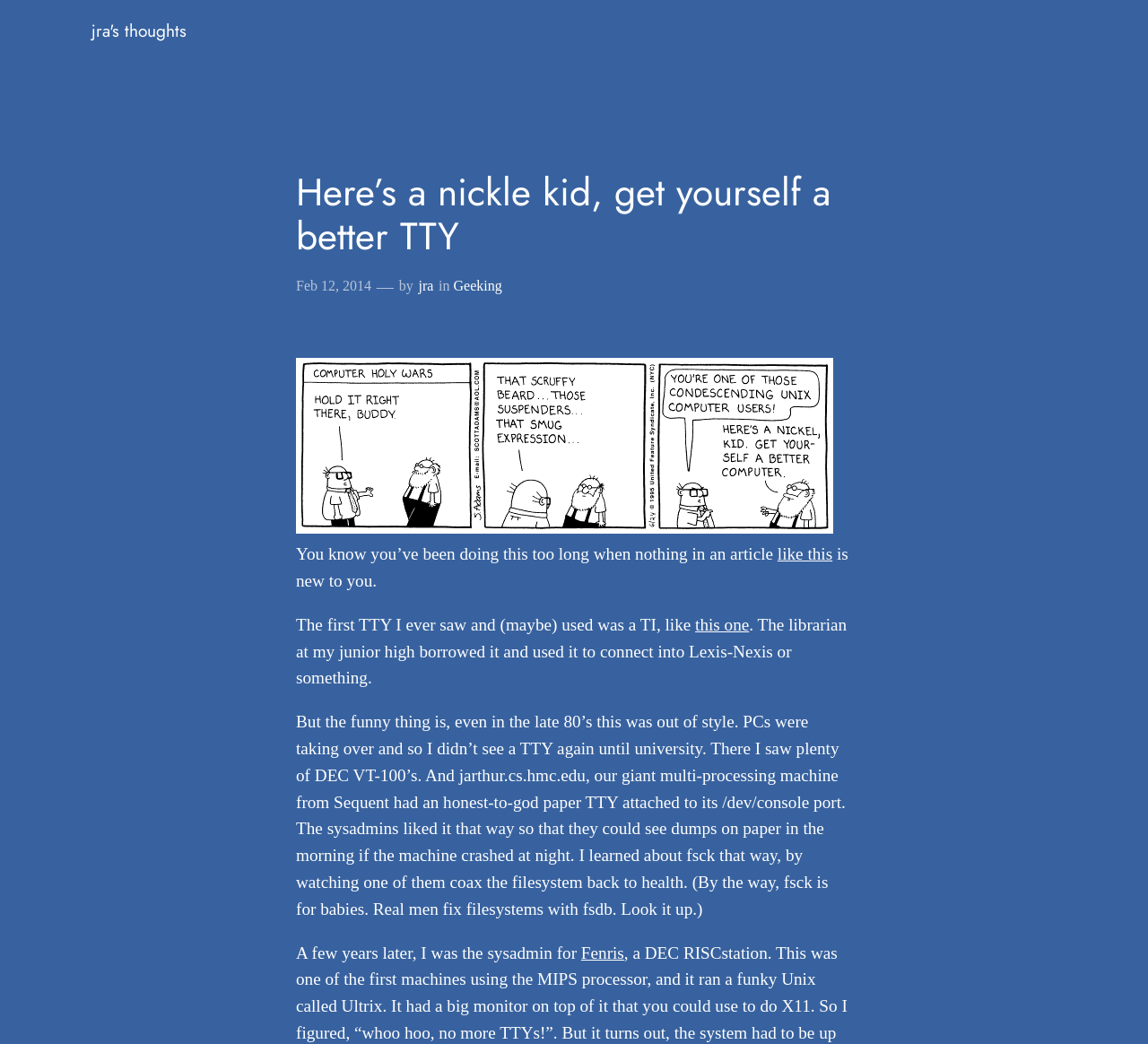Please identify the bounding box coordinates of the area that needs to be clicked to follow this instruction: "Follow the link to learn more about fsck".

[0.258, 0.682, 0.737, 0.879]